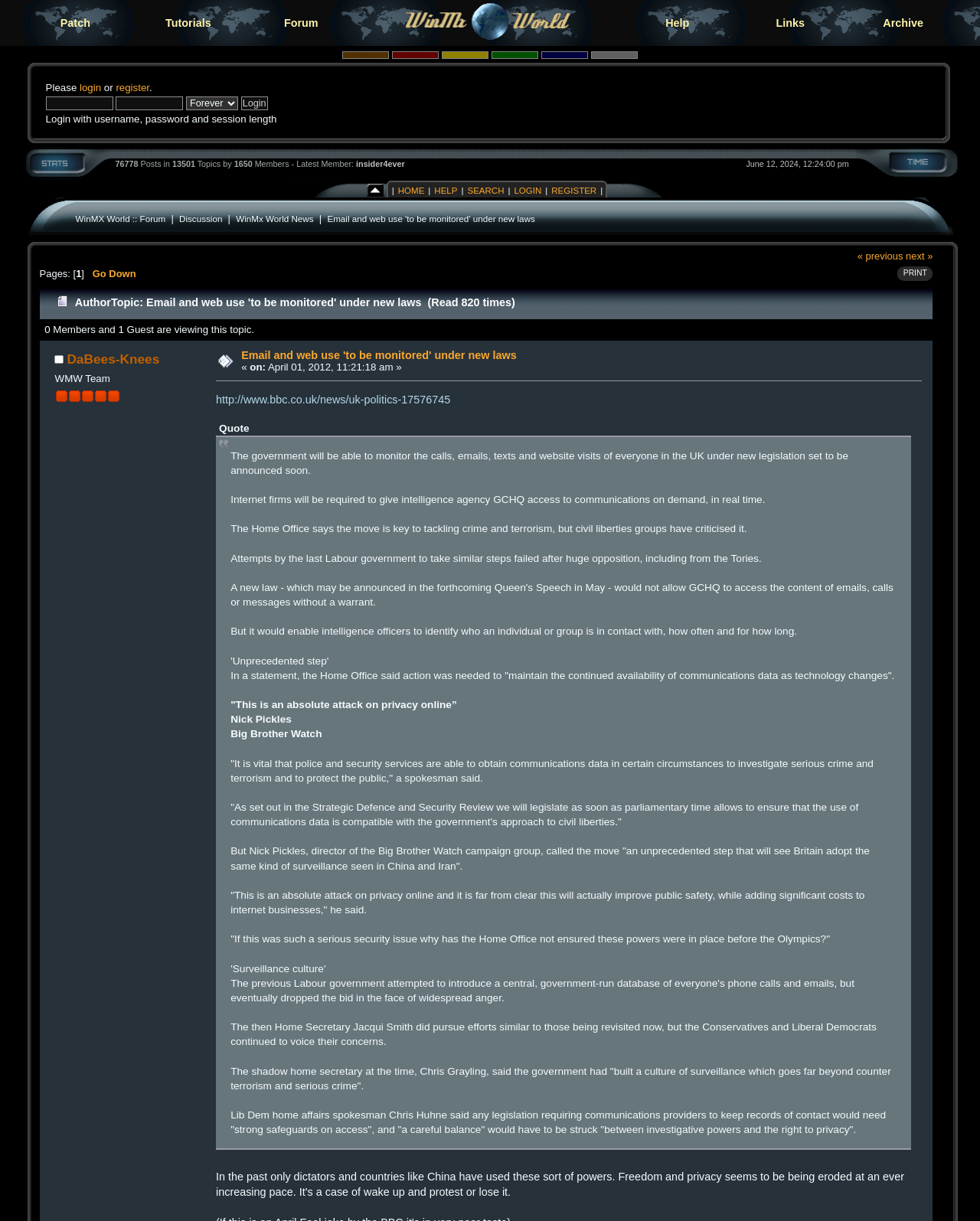Review the image closely and give a comprehensive answer to the question: How many members are there in this forum?

The number of members in this forum is 1650, as stated in the text '76778 Posts in 13501 Topics by 1650 Members - Latest Member: insider4ever June 12, 2024, 12:24:00 pm'.